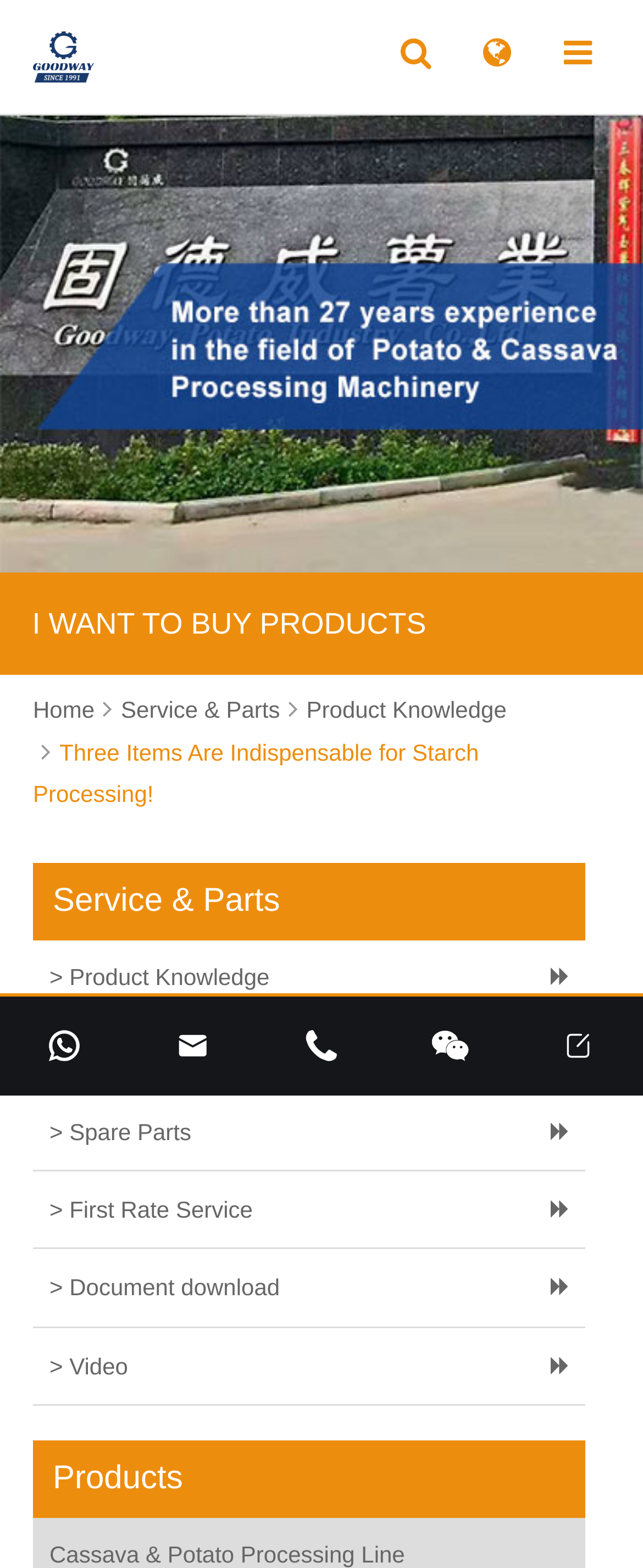Deliver a detailed narrative of the webpage's visual and textual elements.

The webpage appears to be a blog post or article from Nanyang Goodway Machinery & Equipment Co., Ltd. The main topic is about the precautions in cassava starch processing during the peak winter season. 

At the top of the page, there is a logo of the company, which is an image that spans the entire width of the page. Below the logo, there are several links, including "I WANT TO BUY PRODUCTS" and navigation links to "Home", "Service & Parts", "Product Knowledge", and the current page "Three Items Are Indispensable for Starch Processing!". 

Further down, there are more links with icons, including "Product Knowledge", "Service Network", "Spare Parts", "First Rate Service", "Document download", and "Video". These links are aligned to the left side of the page.

On the top-right corner, there are five social media links, represented by icons. 

At the bottom of the page, there is a section with a heading "Products". 

The overall content of the page is focused on providing information about cassava starch processing, with a prominent call-to-action to buy products.